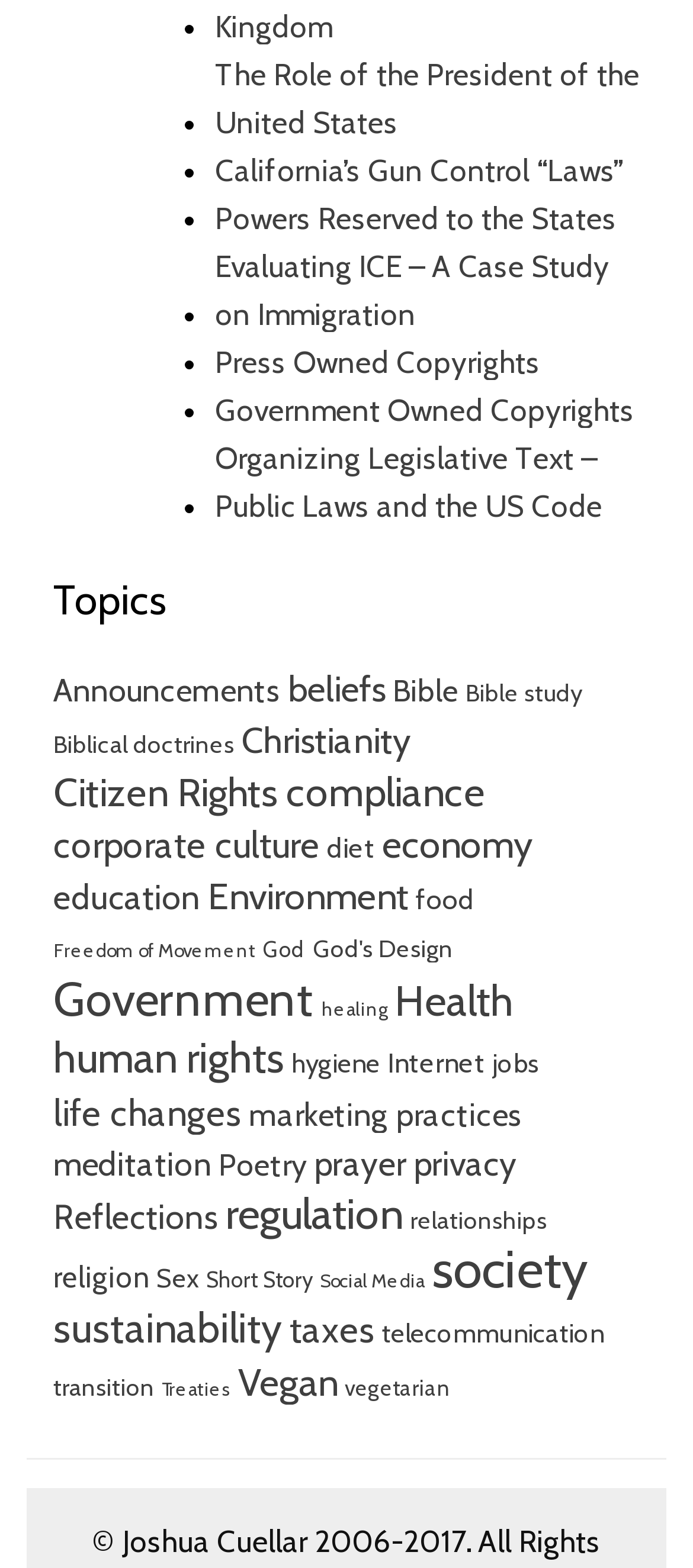Determine the coordinates of the bounding box for the clickable area needed to execute this instruction: "Read about 'Evaluating ICE – A Case Study on Immigration'".

[0.31, 0.156, 0.923, 0.217]